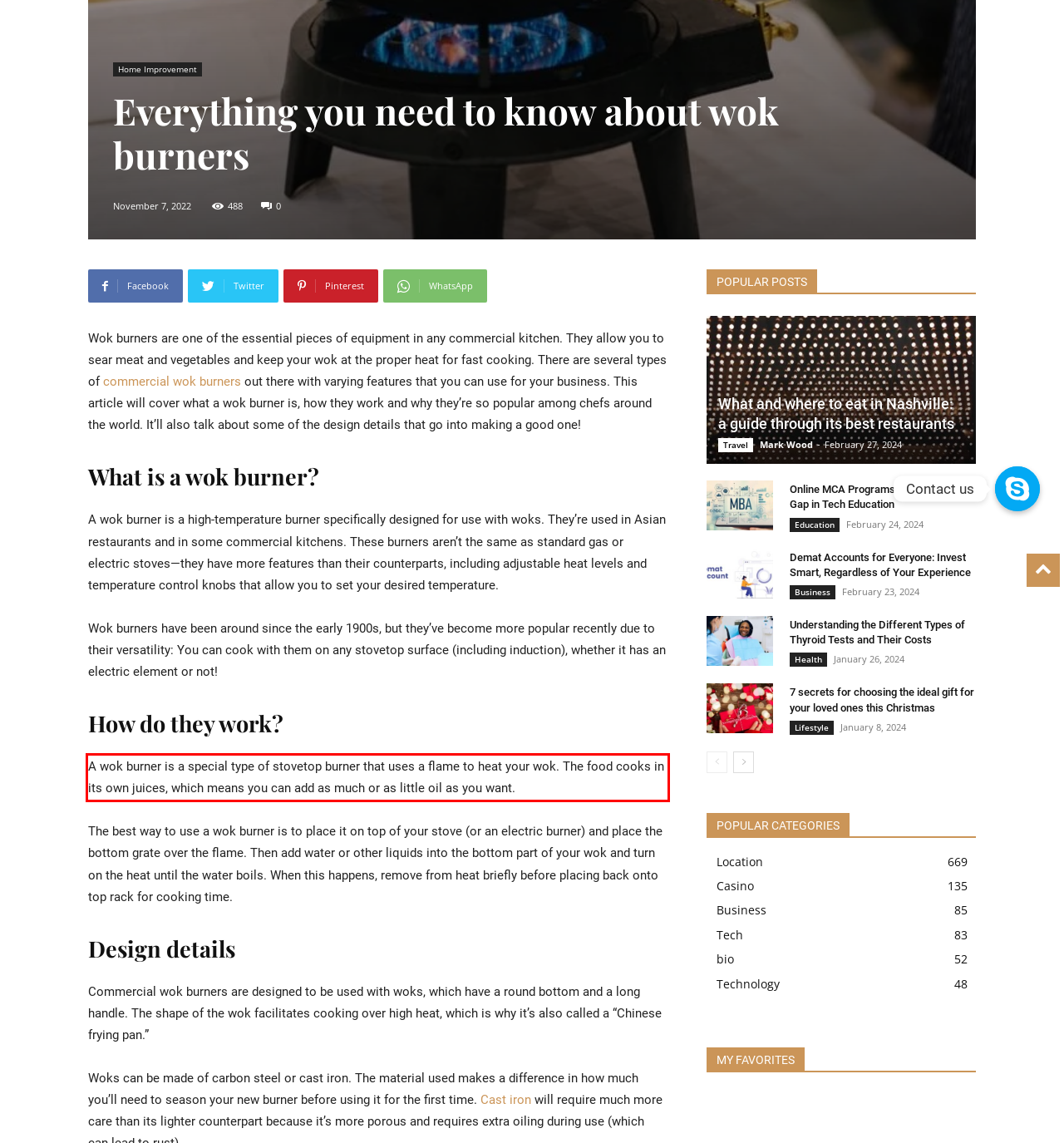You are provided with a screenshot of a webpage that includes a red bounding box. Extract and generate the text content found within the red bounding box.

A wok burner is a special type of stovetop burner that uses a flame to heat your wok. The food cooks in its own juices, which means you can add as much or as little oil as you want.